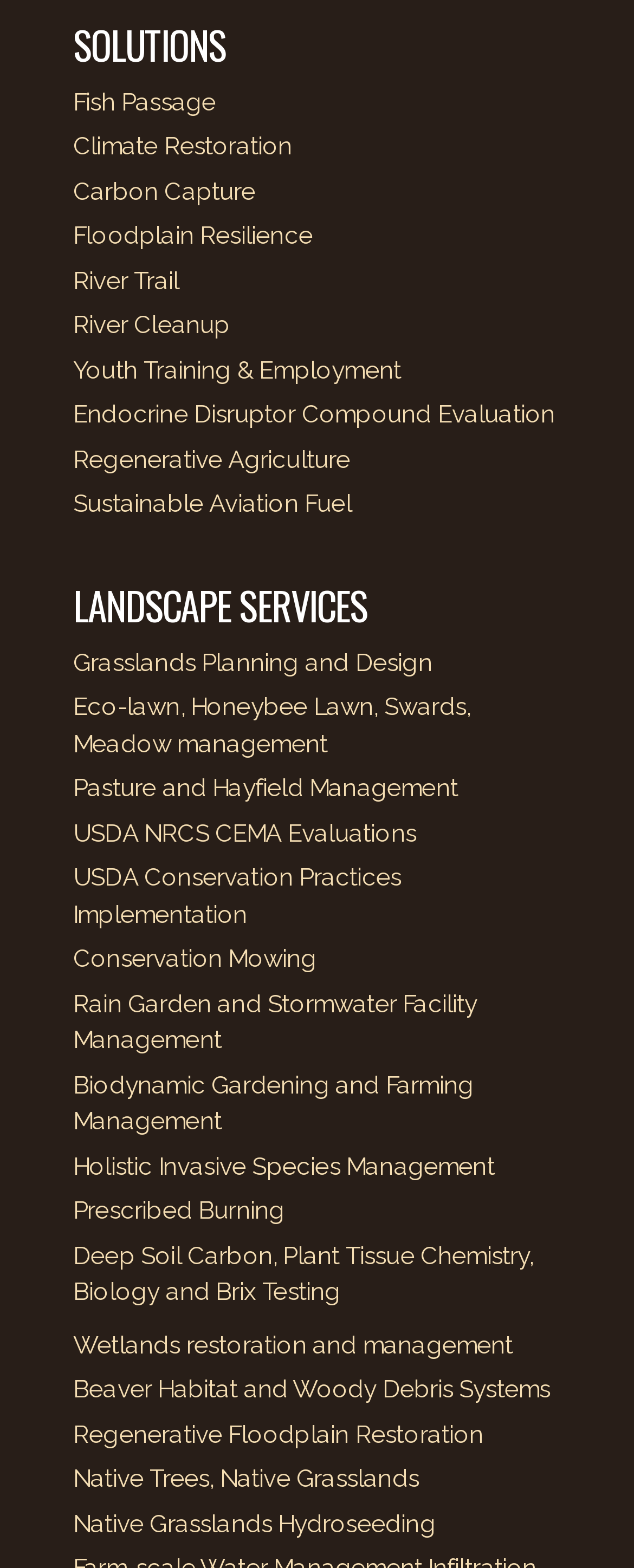Locate the bounding box coordinates of the element I should click to achieve the following instruction: "Explore Climate Restoration".

[0.115, 0.084, 0.461, 0.103]